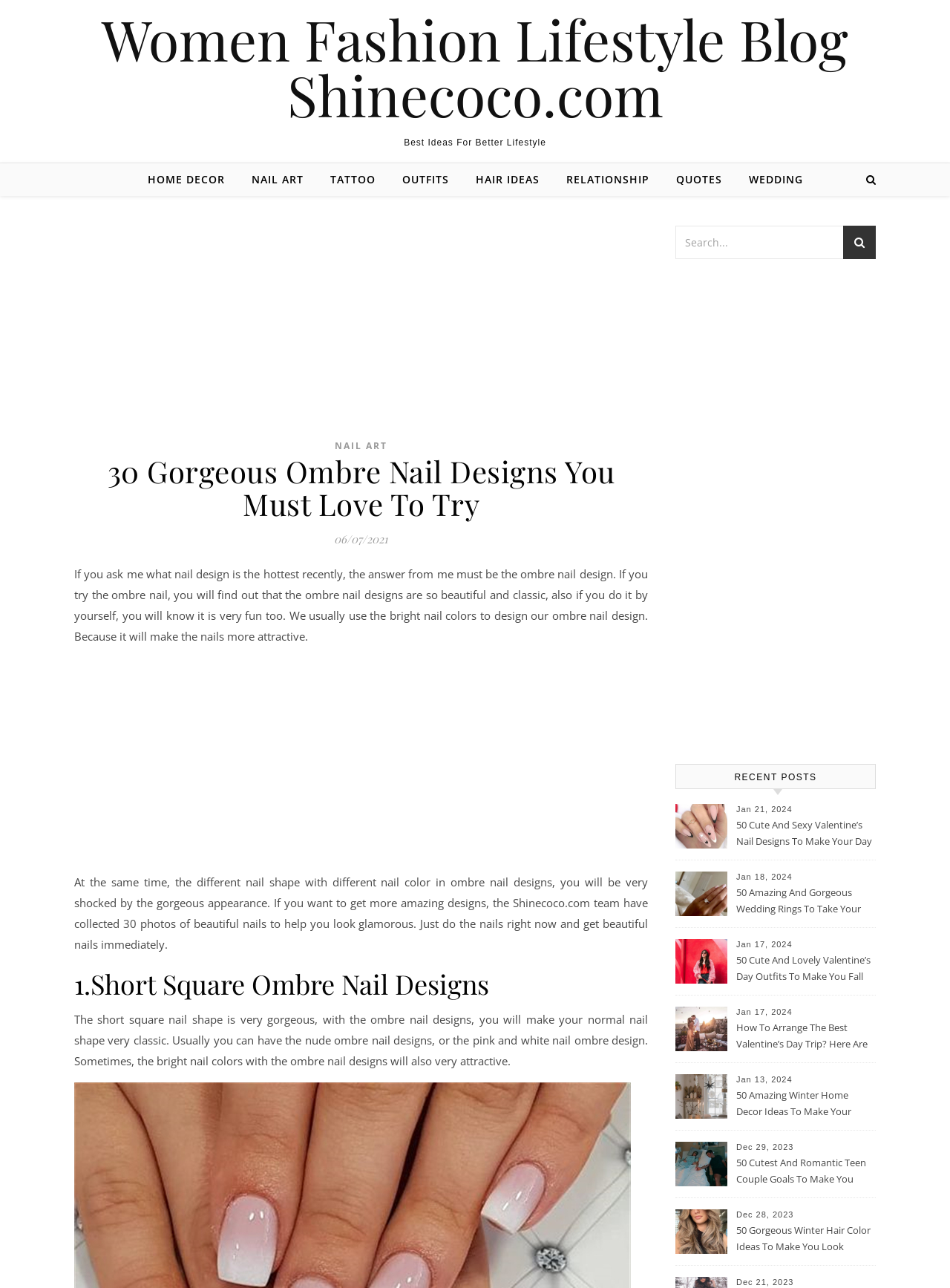Using the element description Tattoo, predict the bounding box coordinates for the UI element. Provide the coordinates in (top-left x, top-left y, bottom-right x, bottom-right y) format with values ranging from 0 to 1.

[0.335, 0.127, 0.407, 0.152]